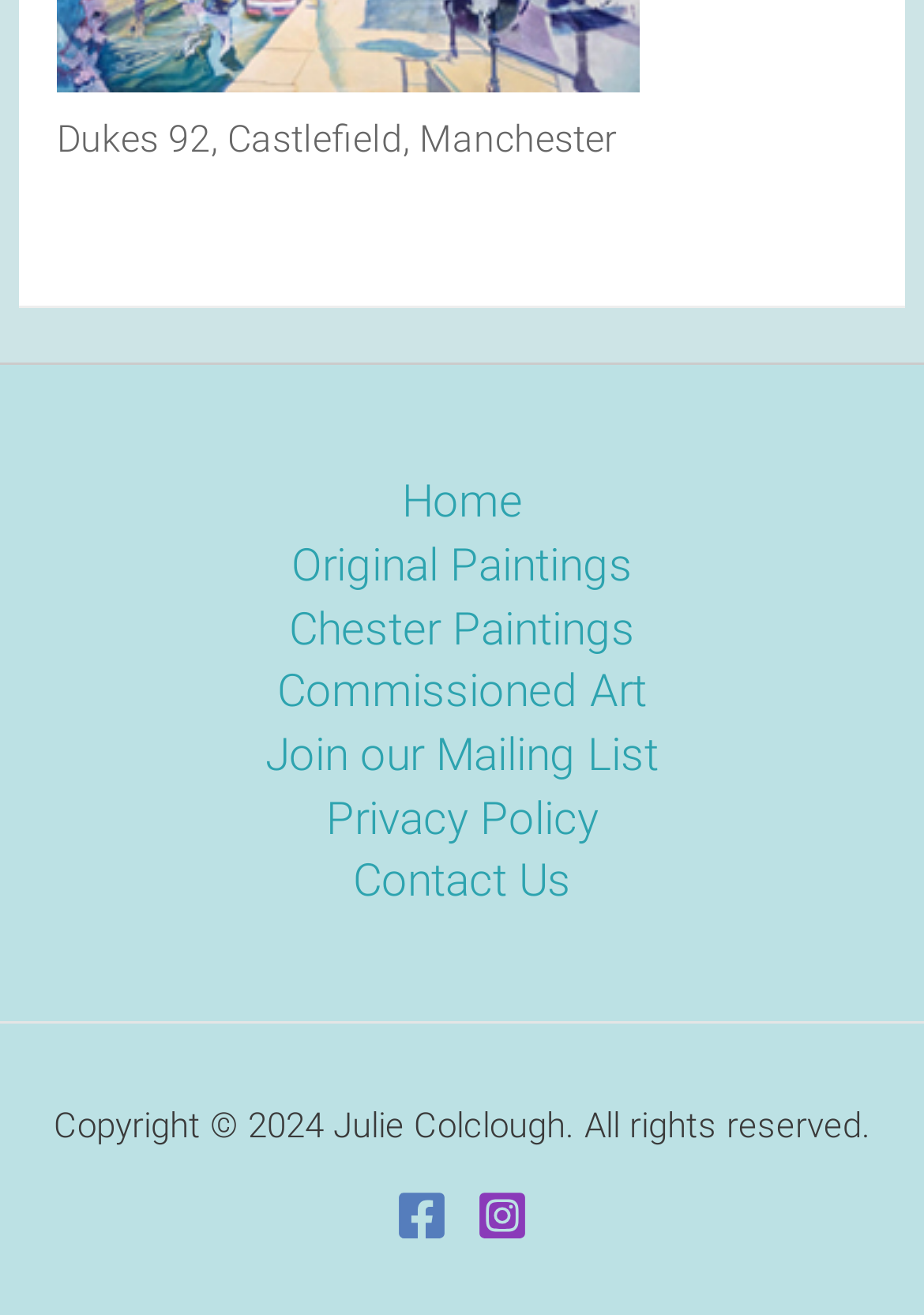Please specify the bounding box coordinates of the clickable region necessary for completing the following instruction: "visit Old School Park". The coordinates must consist of four float numbers between 0 and 1, i.e., [left, top, right, bottom].

None